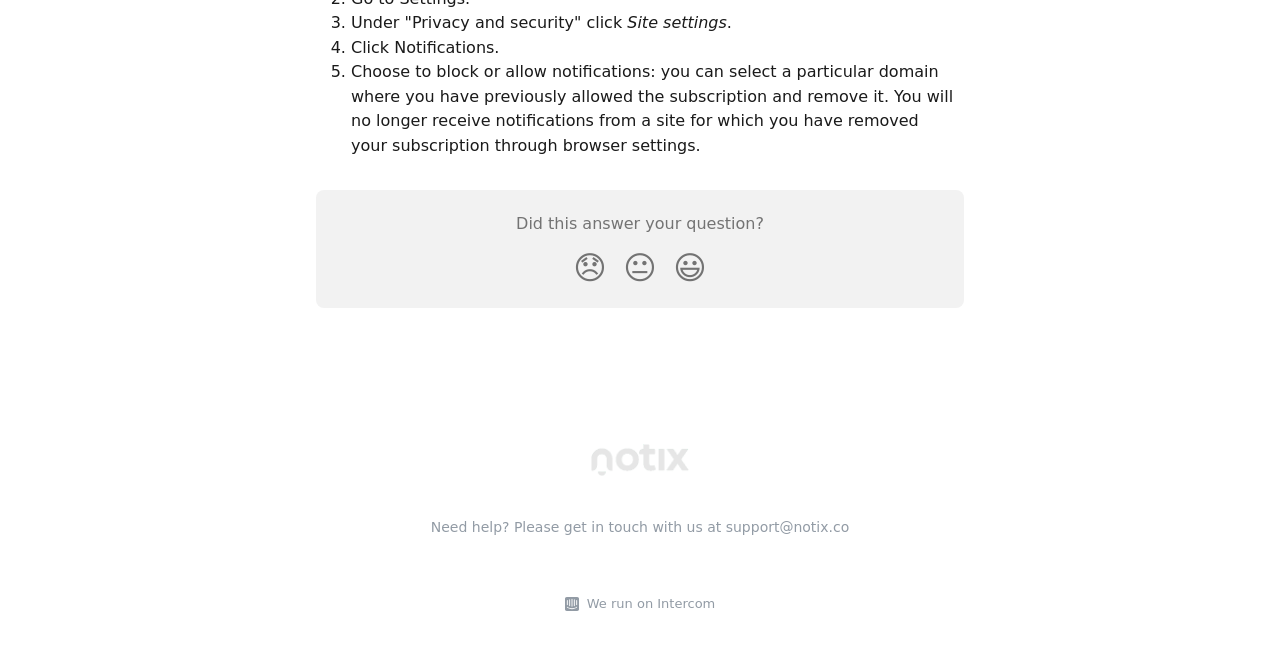Provide the bounding box for the UI element matching this description: "alt="Notix Help Center"".

[0.462, 0.675, 0.538, 0.707]